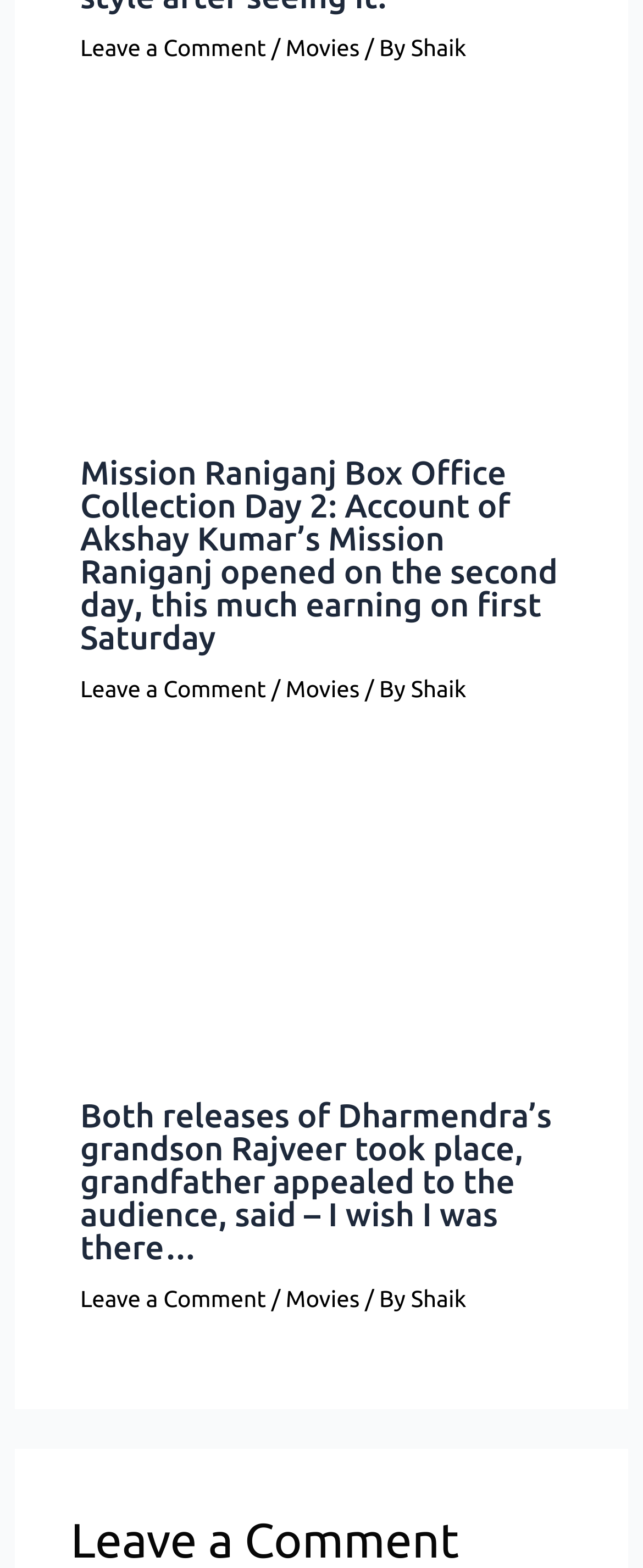Determine the bounding box coordinates of the section I need to click to execute the following instruction: "View the image of Both releases of Dharmendra’s grandson Rajveer". Provide the coordinates as four float numbers between 0 and 1, i.e., [left, top, right, bottom].

[0.125, 0.495, 0.875, 0.684]